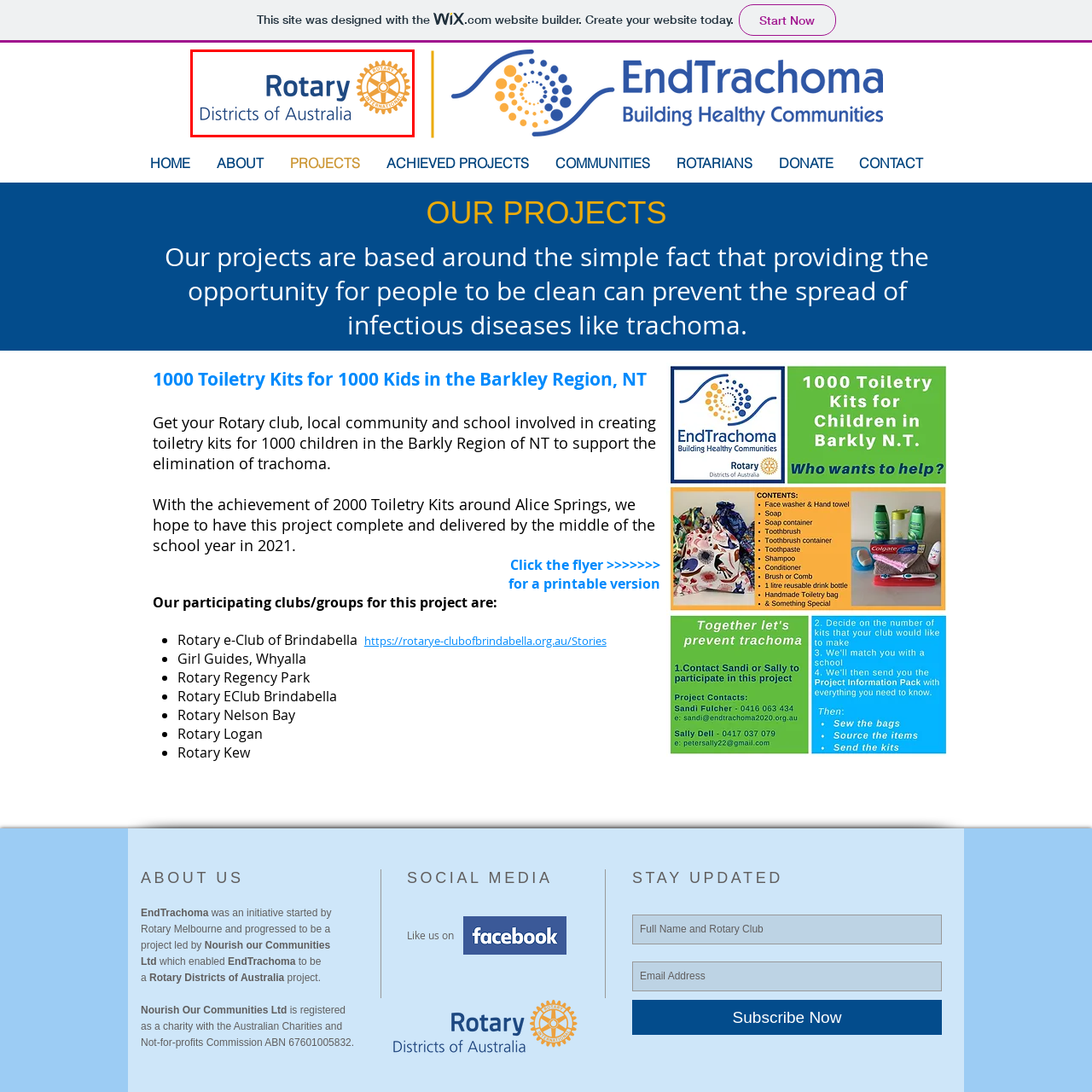What is one of the health initiatives mentioned in the caption?
Focus on the image highlighted within the red borders and answer with a single word or short phrase derived from the image.

EndTrachoma